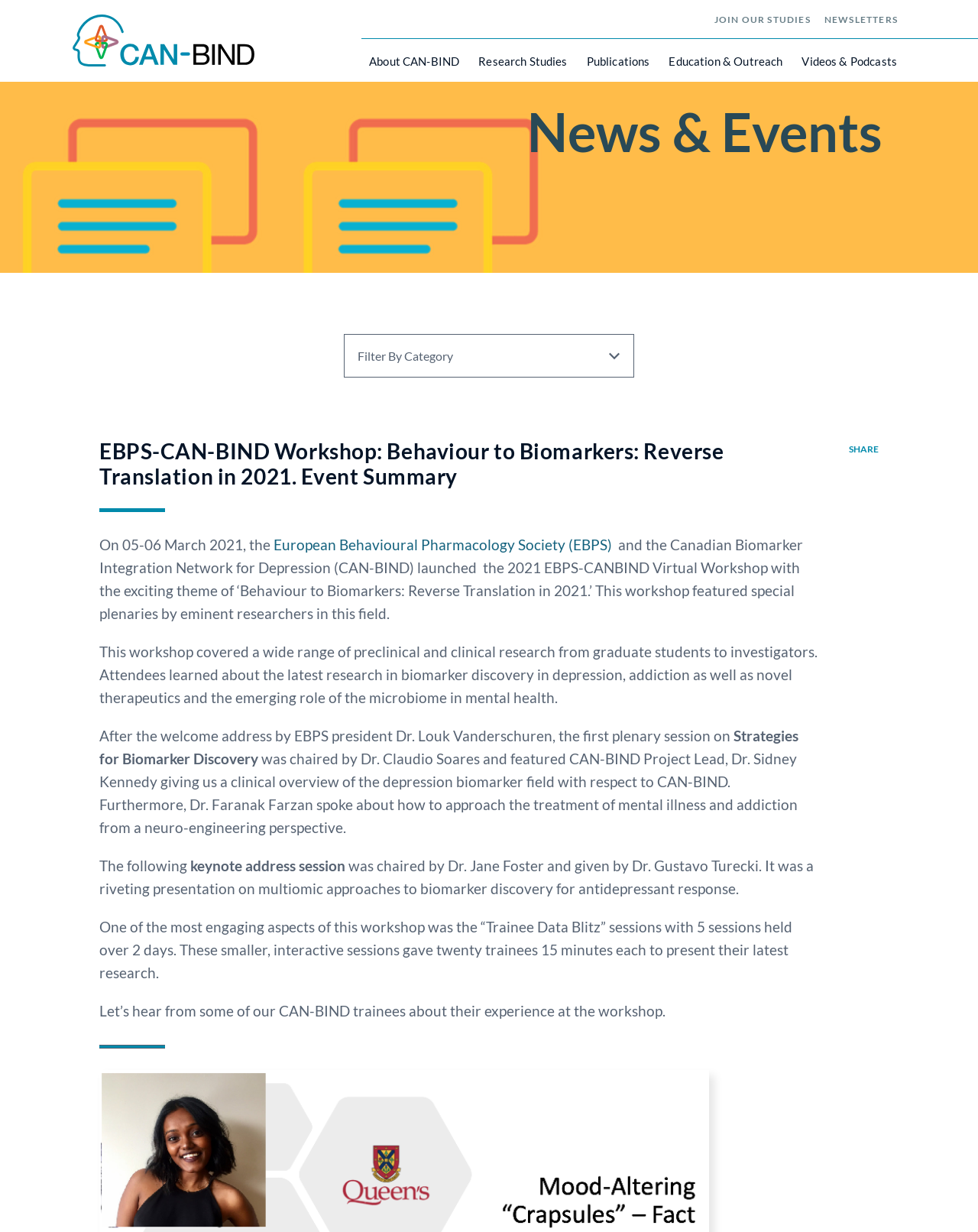Identify the bounding box for the UI element specified in this description: "Videos & Podcasts". The coordinates must be four float numbers between 0 and 1, formatted as [left, top, right, bottom].

[0.812, 0.032, 0.926, 0.066]